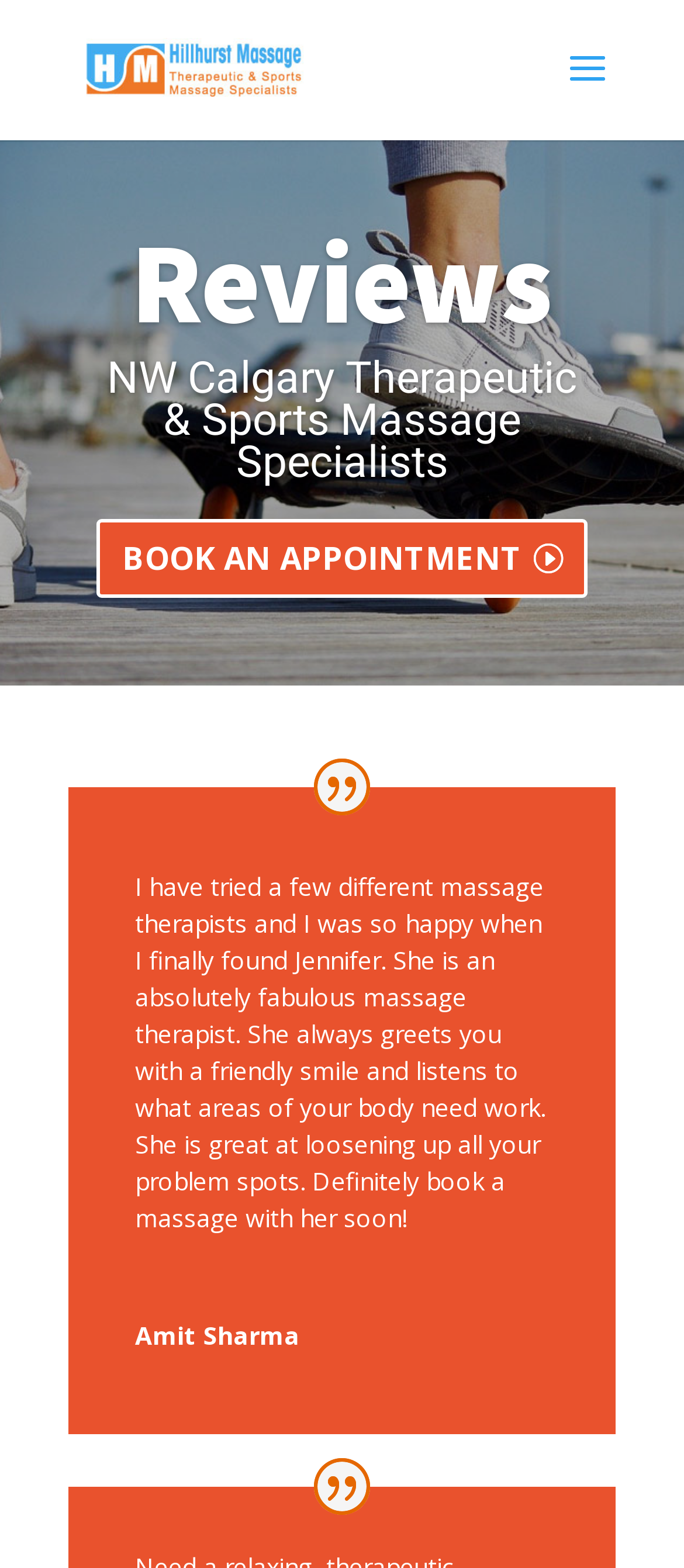What is the purpose of the 'BOOK AN APPOINTMENT' link?
Please give a detailed and thorough answer to the question, covering all relevant points.

The link is located below the heading 'Reviews' and has the text 'BOOK AN APPOINTMENT I', suggesting that it is used to book an appointment with the massage therapist or at the Hillhurst Massage clinic.